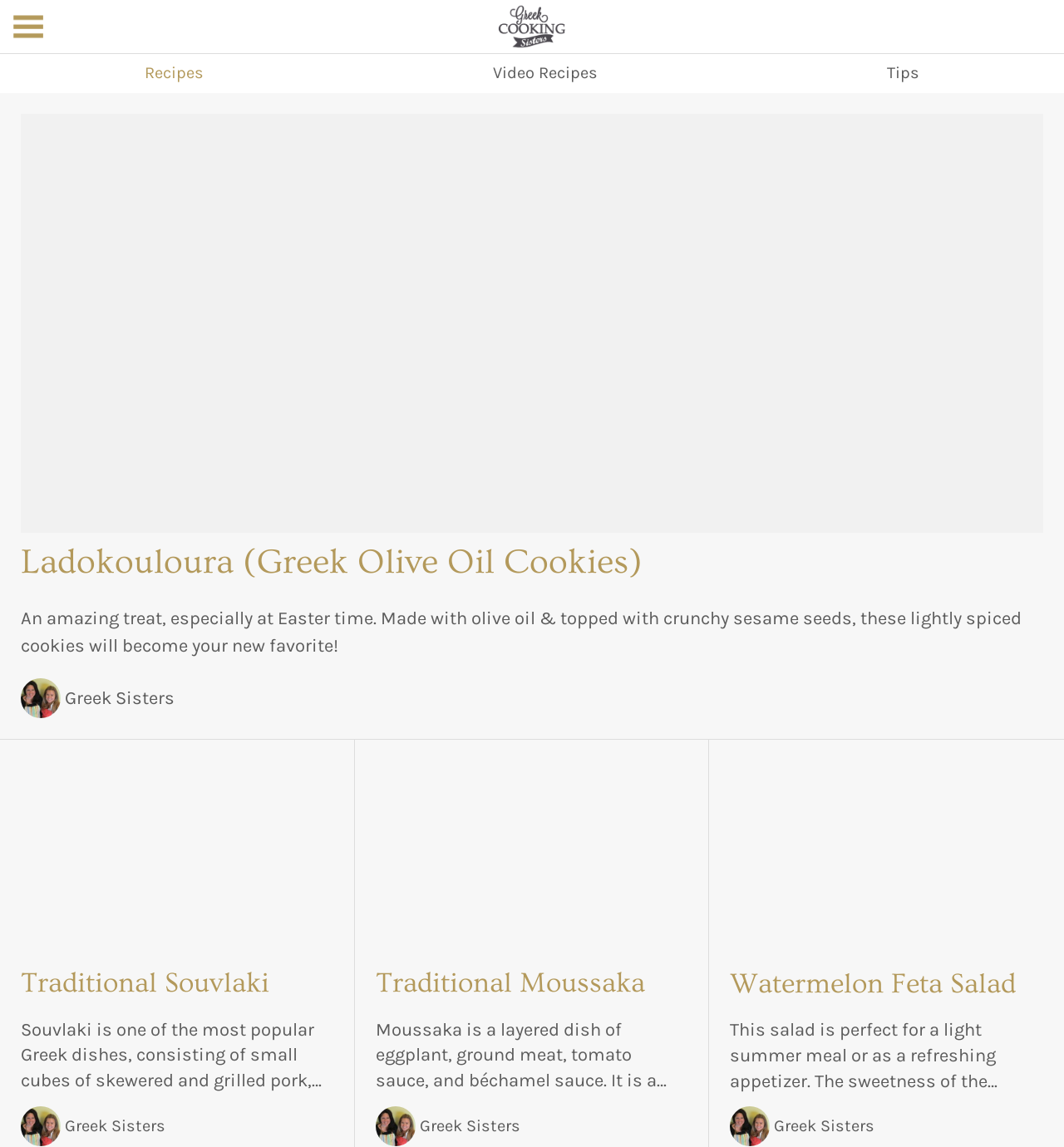Elaborate on the different components and information displayed on the webpage.

The webpage is about Greek cooking, recipes, and lifestyle from a Greek-American family. At the top, there is a menu button and a link with the title "Greek Cooking, Recipes, & Lifestyle from a Greek-American Family" accompanied by an image. Below this, there are three links: "Recipes", "Video Recipes", and "Tips".

The main content of the page is divided into three sections, each containing an article with a heading, a link, and some text. The first section is about Ladokouloura, a type of Greek olive oil cookie, and includes a brief description of the treat. The second section is about Traditional Souvlaki, and the third section is about Traditional Moussaka and Watermelon Feta Salad.

Each section has a heading with a link, followed by a brief description of the dish. The sections are arranged horizontally, with the first section on the left, the second in the middle, and the third on the right. At the bottom of each section, there is a link with the text "Greek Sisters".

At the very bottom of the page, there are three icons: a play arrow, a volume up button, and a clear button.